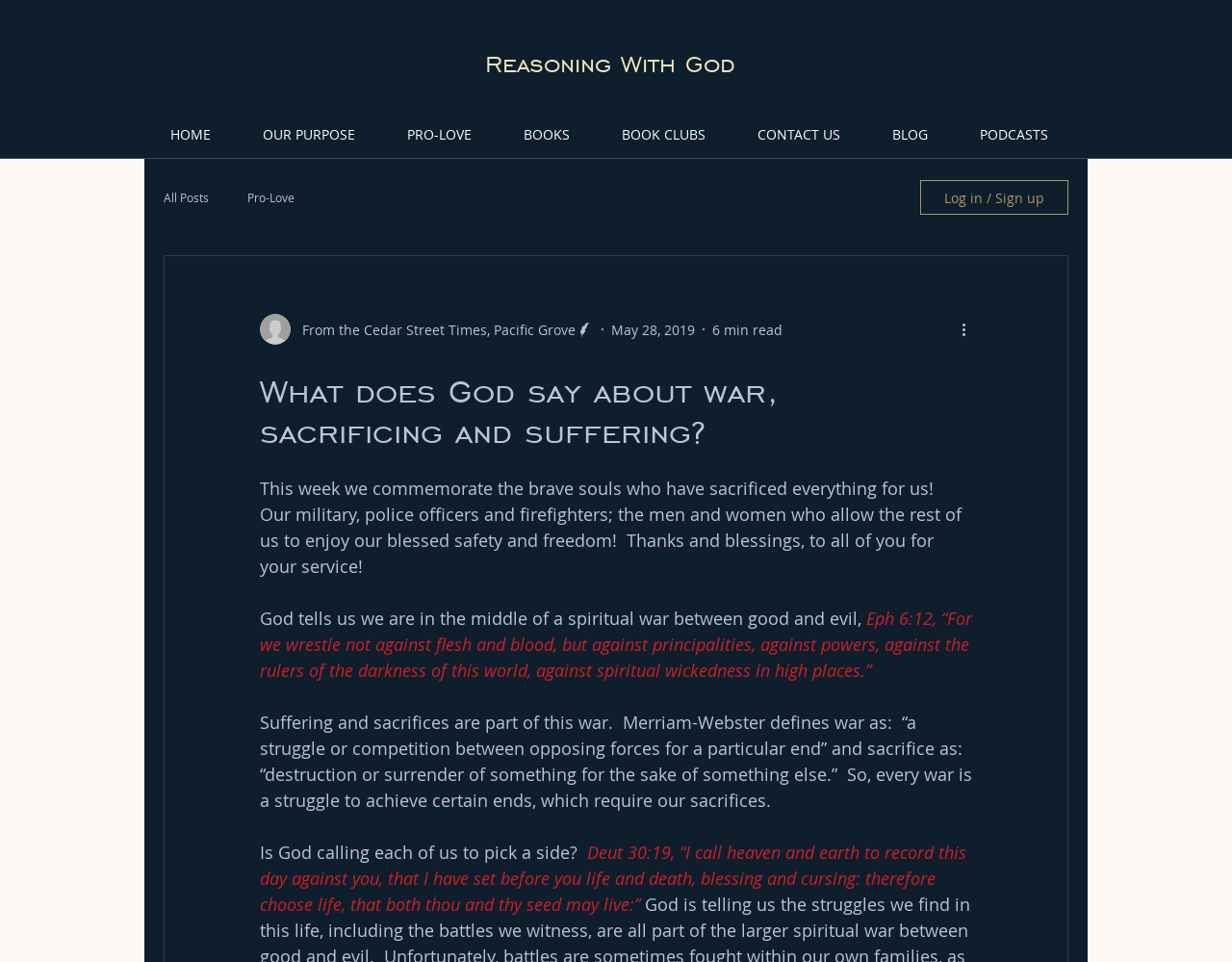Can you find the bounding box coordinates of the area I should click to execute the following instruction: "Click on the 'HOME' link"?

[0.117, 0.115, 0.192, 0.165]